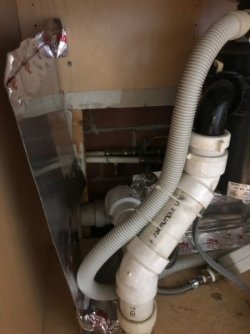Give a concise answer of one word or phrase to the question: 
What is the purpose of the silver tape?

Insulation or repair